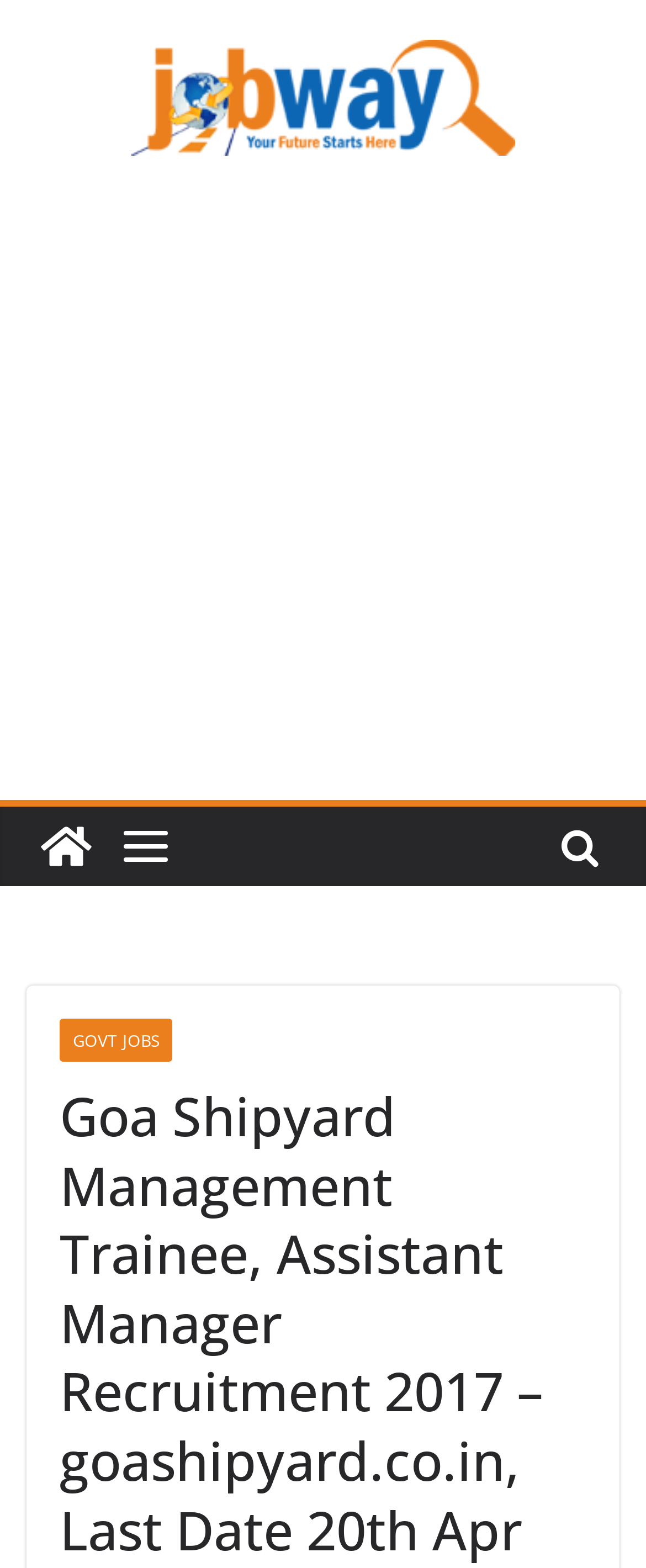Locate the bounding box for the described UI element: "aria-label="Advertisement" name="aswift_2" title="Advertisement"". Ensure the coordinates are four float numbers between 0 and 1, formatted as [left, top, right, bottom].

[0.0, 0.12, 1.0, 0.464]